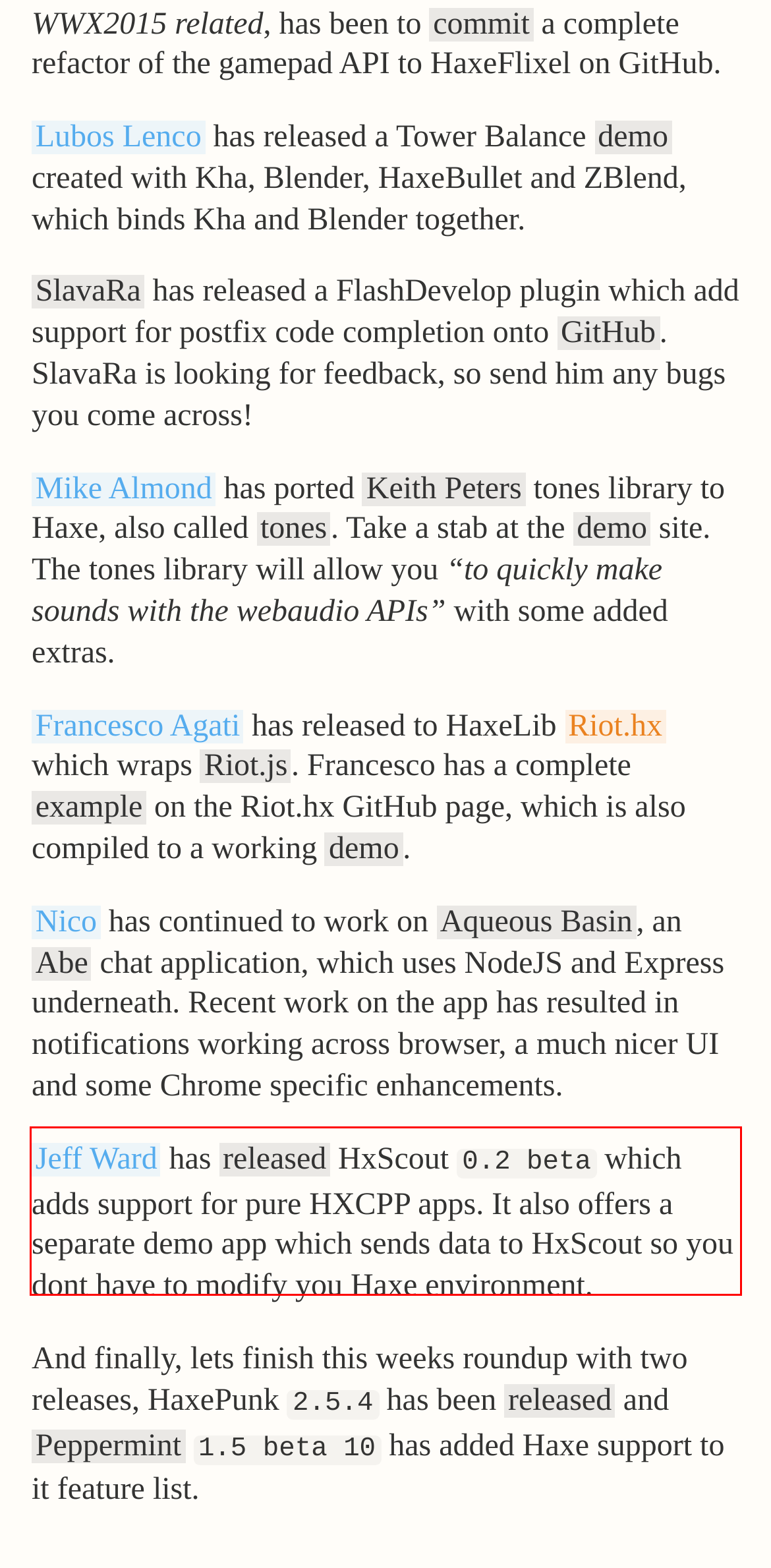From the screenshot of the webpage, locate the red bounding box and extract the text contained within that area.

Jeff Ward has released HxScout 0.2 beta which adds support for pure HXCPP apps. It also offers a separate demo app which sends data to HxScout so you dont have to modify you Haxe environment.